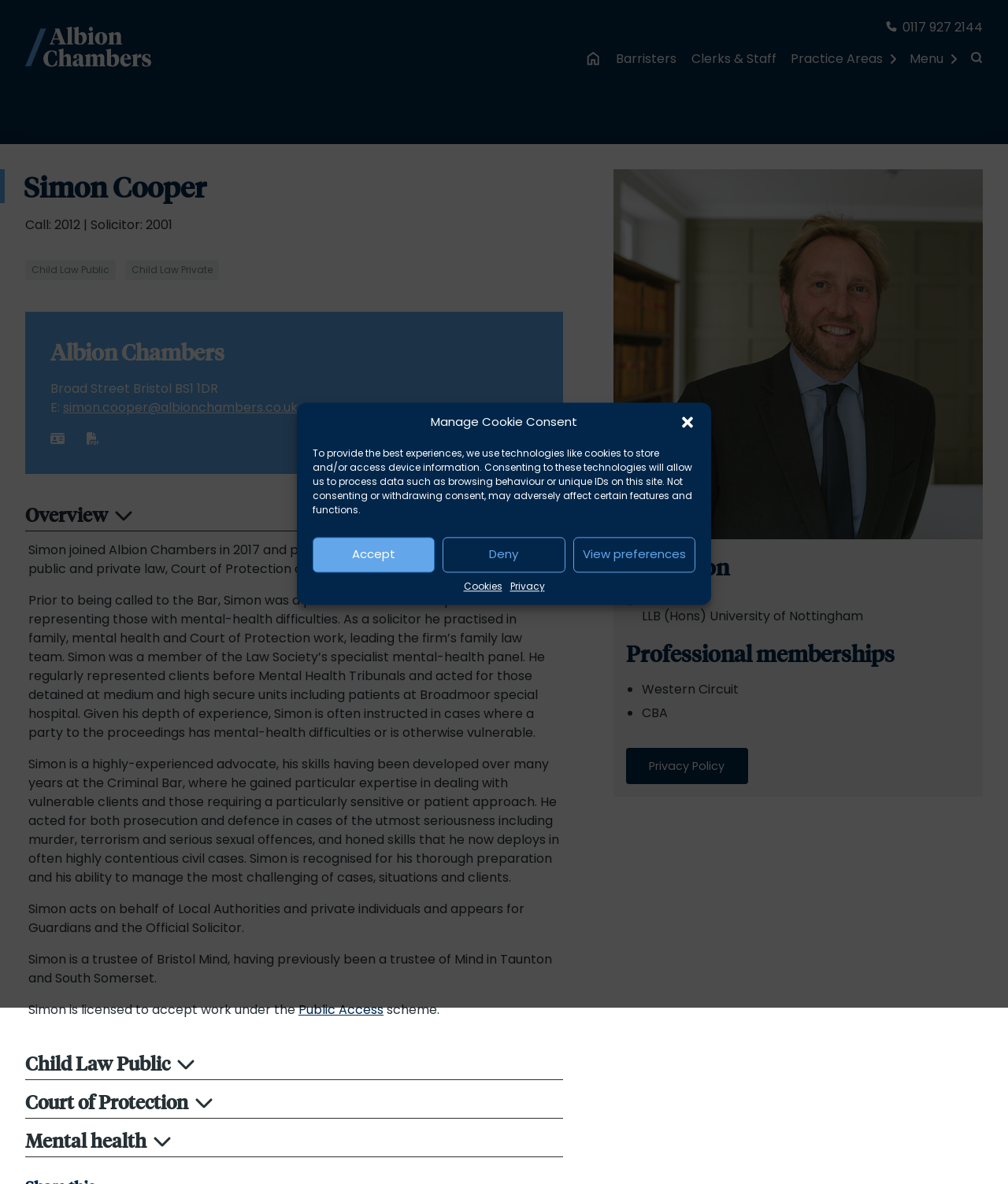Find the bounding box coordinates for the element described here: "Clerks & Staff".

[0.679, 0.036, 0.778, 0.063]